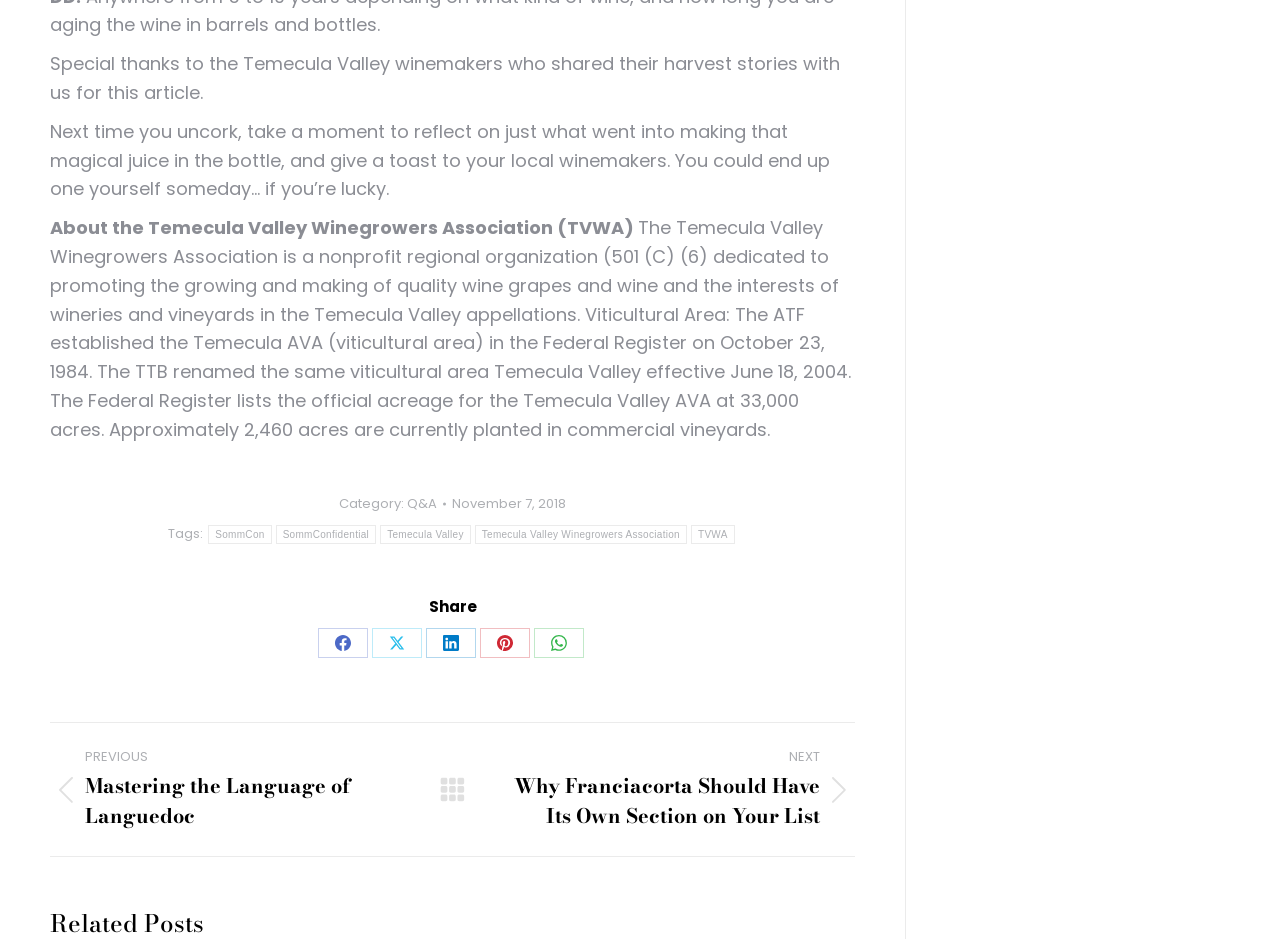Please specify the bounding box coordinates for the clickable region that will help you carry out the instruction: "Visit the 'SommCon' webpage".

[0.163, 0.559, 0.212, 0.579]